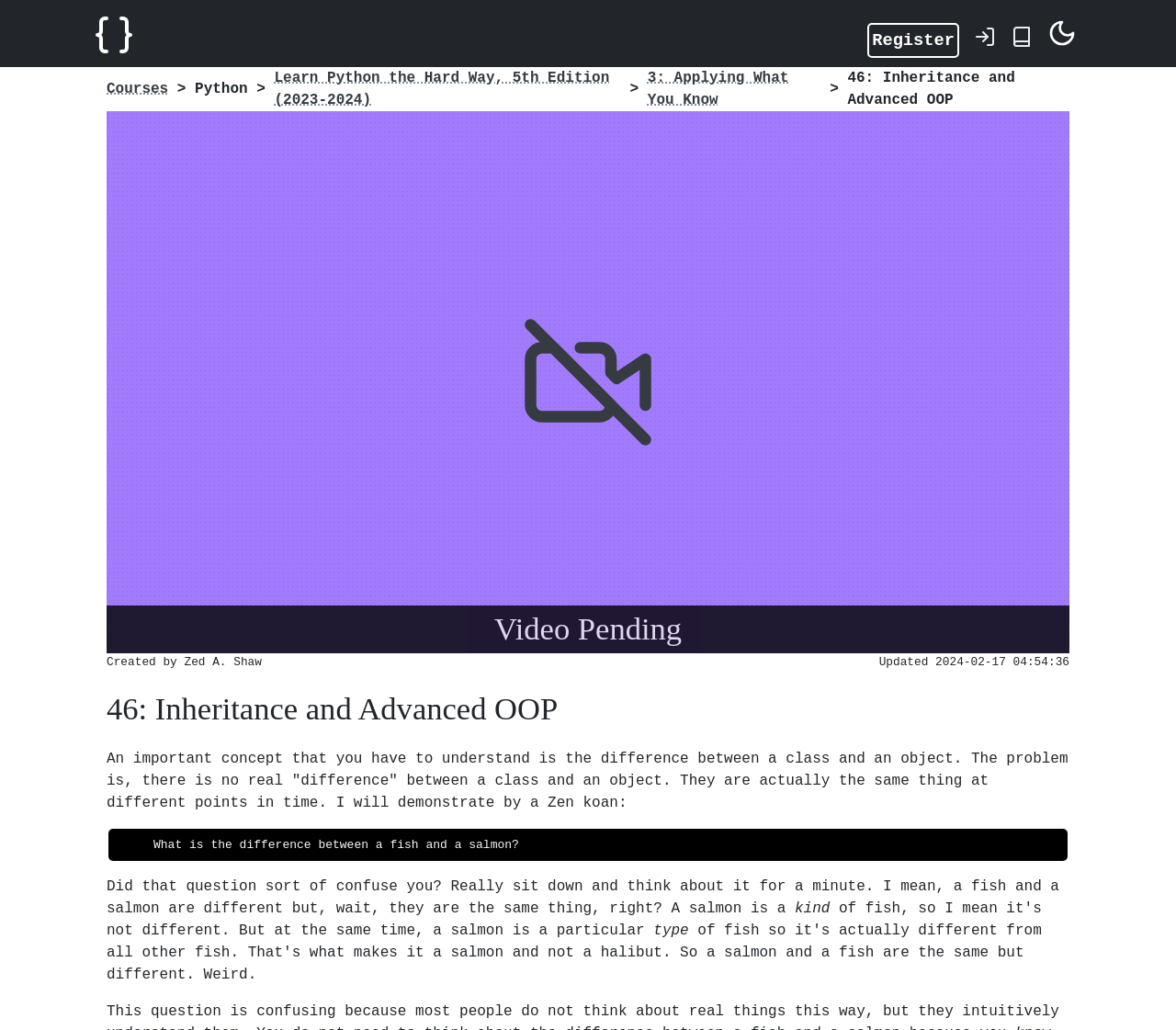Who is the creator of the course?
Please interpret the details in the image and answer the question thoroughly.

I determined the answer by looking at the static text element with the text 'Created by Zed A. Shaw' which is a child of the root element. This suggests that the creator of the course is Zed A. Shaw.